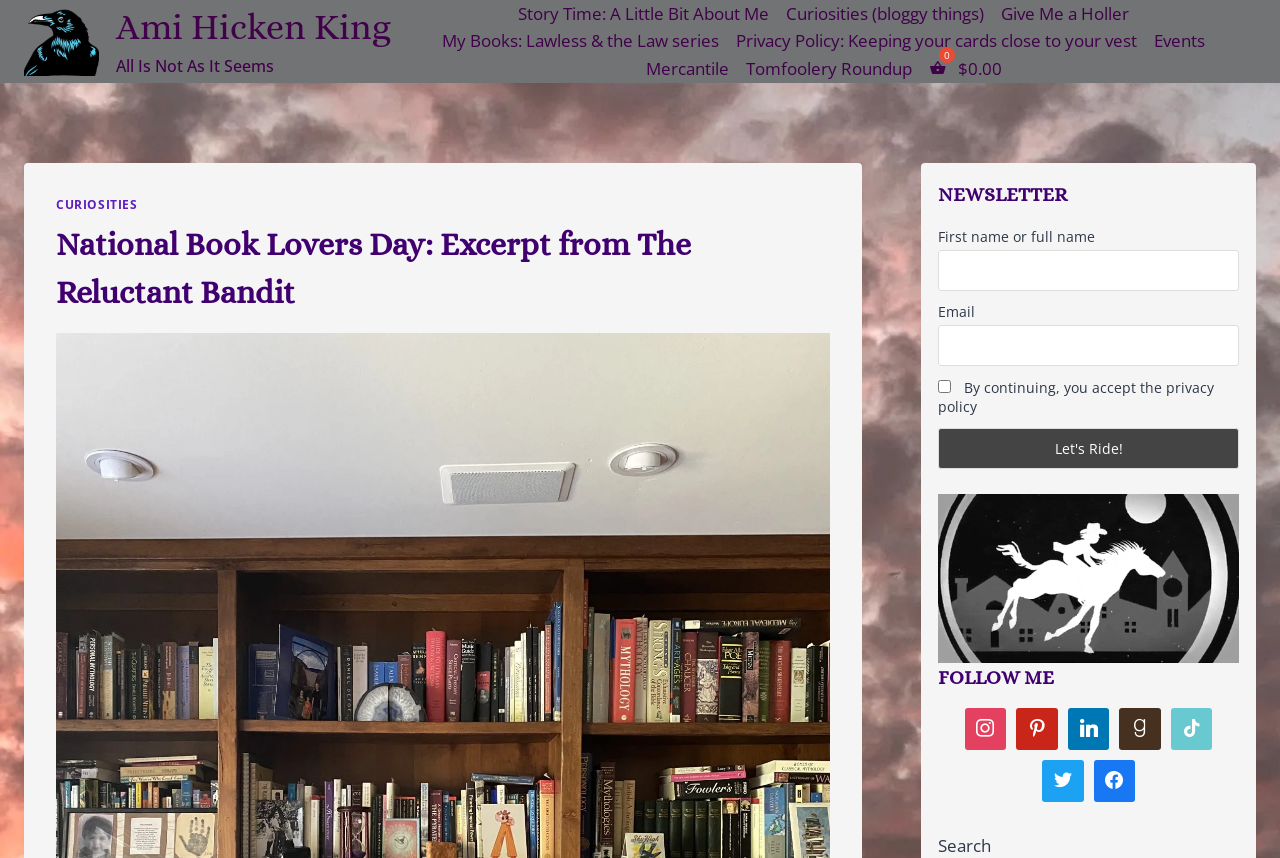Provide a brief response to the question below using a single word or phrase: 
What is the theme of the image?

Cowboy riding a horse